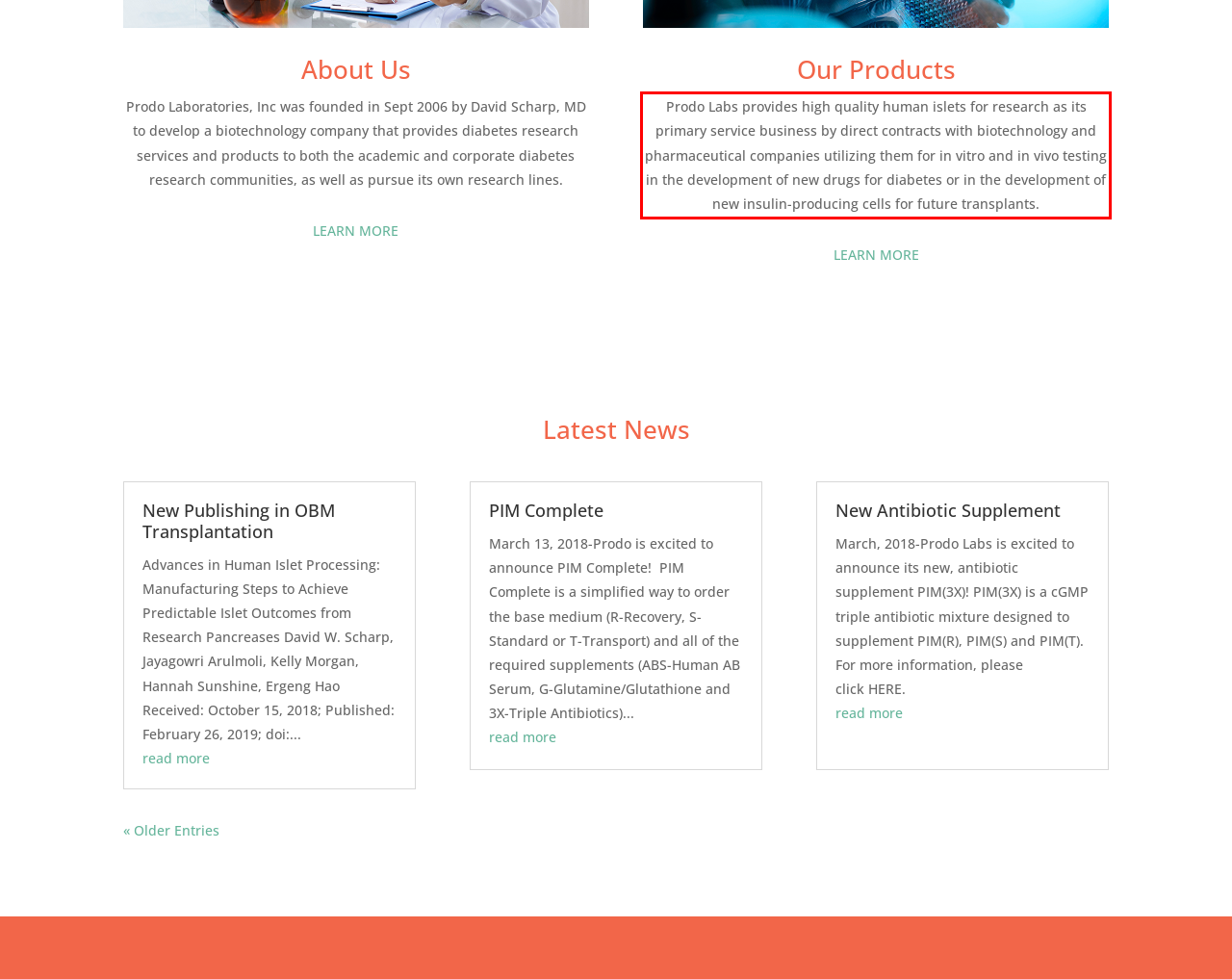Given a screenshot of a webpage with a red bounding box, please identify and retrieve the text inside the red rectangle.

Prodo Labs provides high quality human islets for research as its primary service business by direct contracts with biotechnology and pharmaceutical companies utilizing them for in vitro and in vivo testing in the development of new drugs for diabetes or in the development of new insulin-producing cells for future transplants.